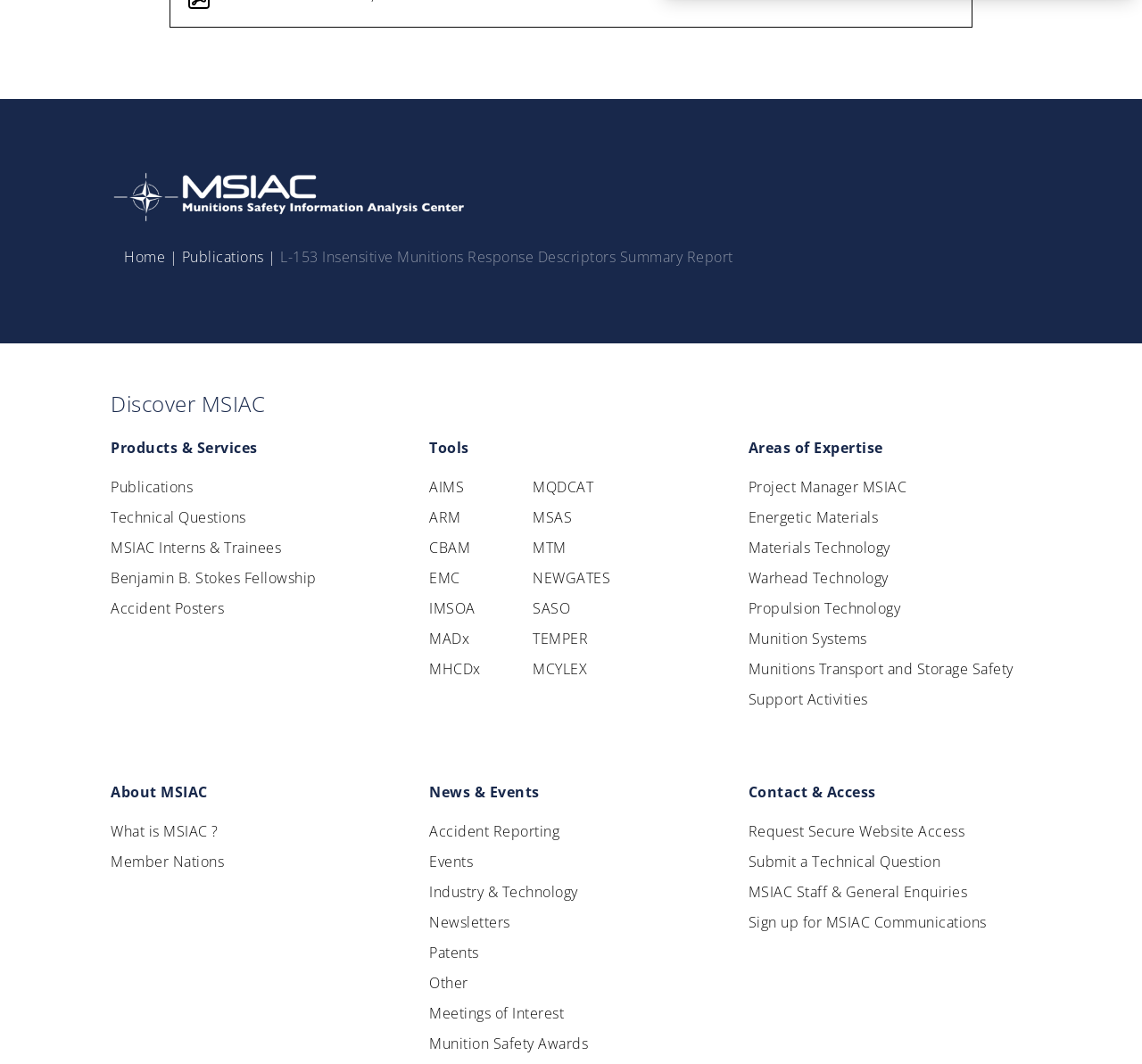Identify the bounding box coordinates of the section that should be clicked to achieve the task described: "Explore Accident Posters".

[0.097, 0.563, 0.196, 0.581]